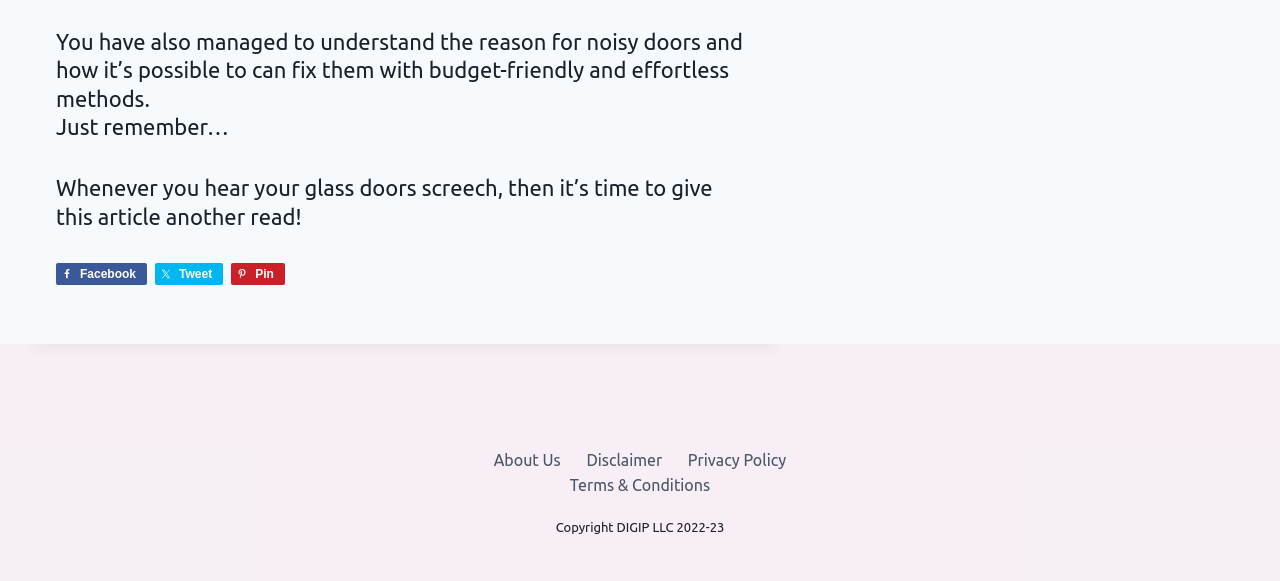Find the bounding box of the UI element described as: "Disclaimer". The bounding box coordinates should be given as four float values between 0 and 1, i.e., [left, top, right, bottom].

[0.448, 0.771, 0.527, 0.814]